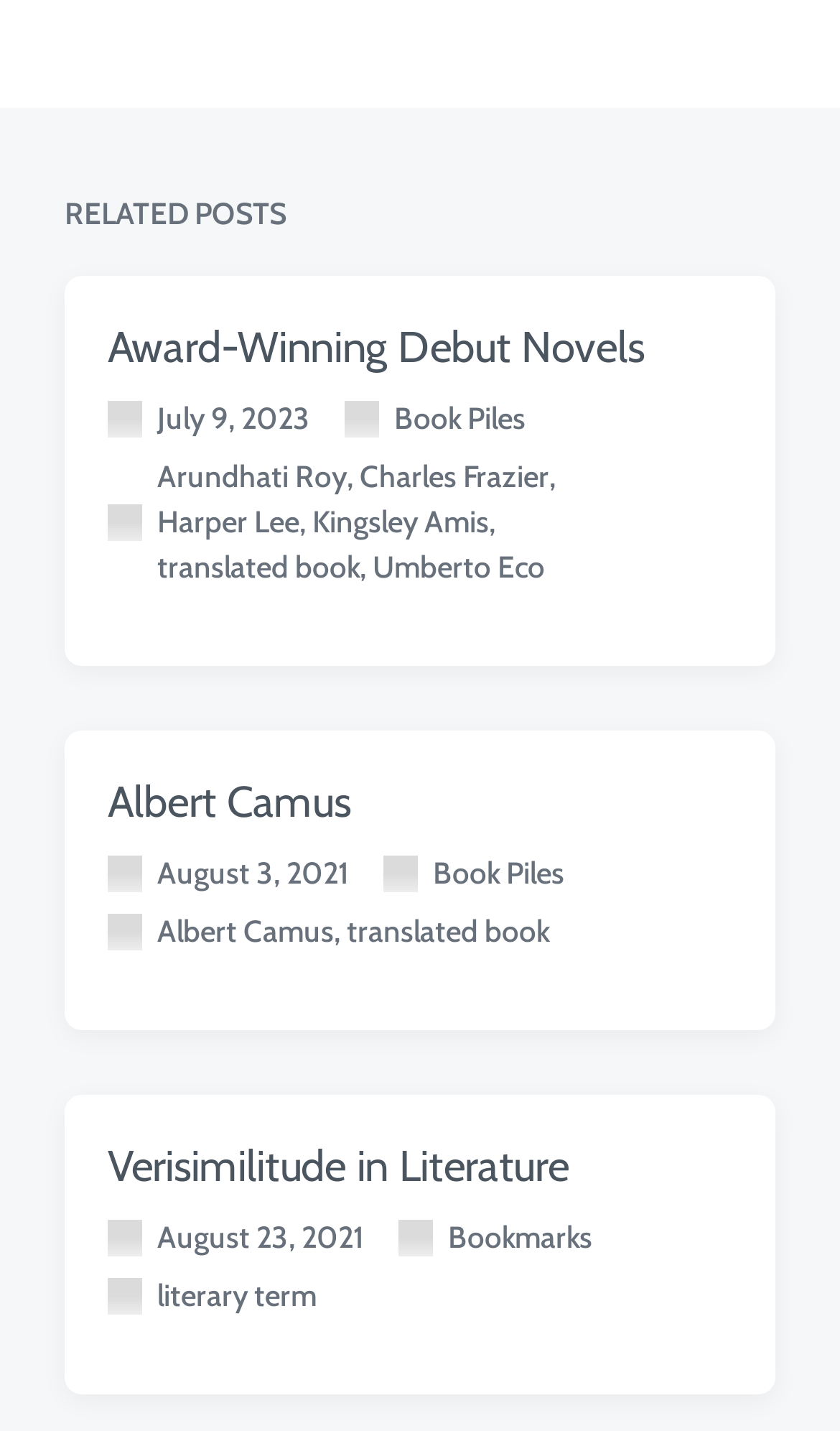What is the post date of the third article?
Look at the screenshot and respond with one word or a short phrase.

August 23, 2021